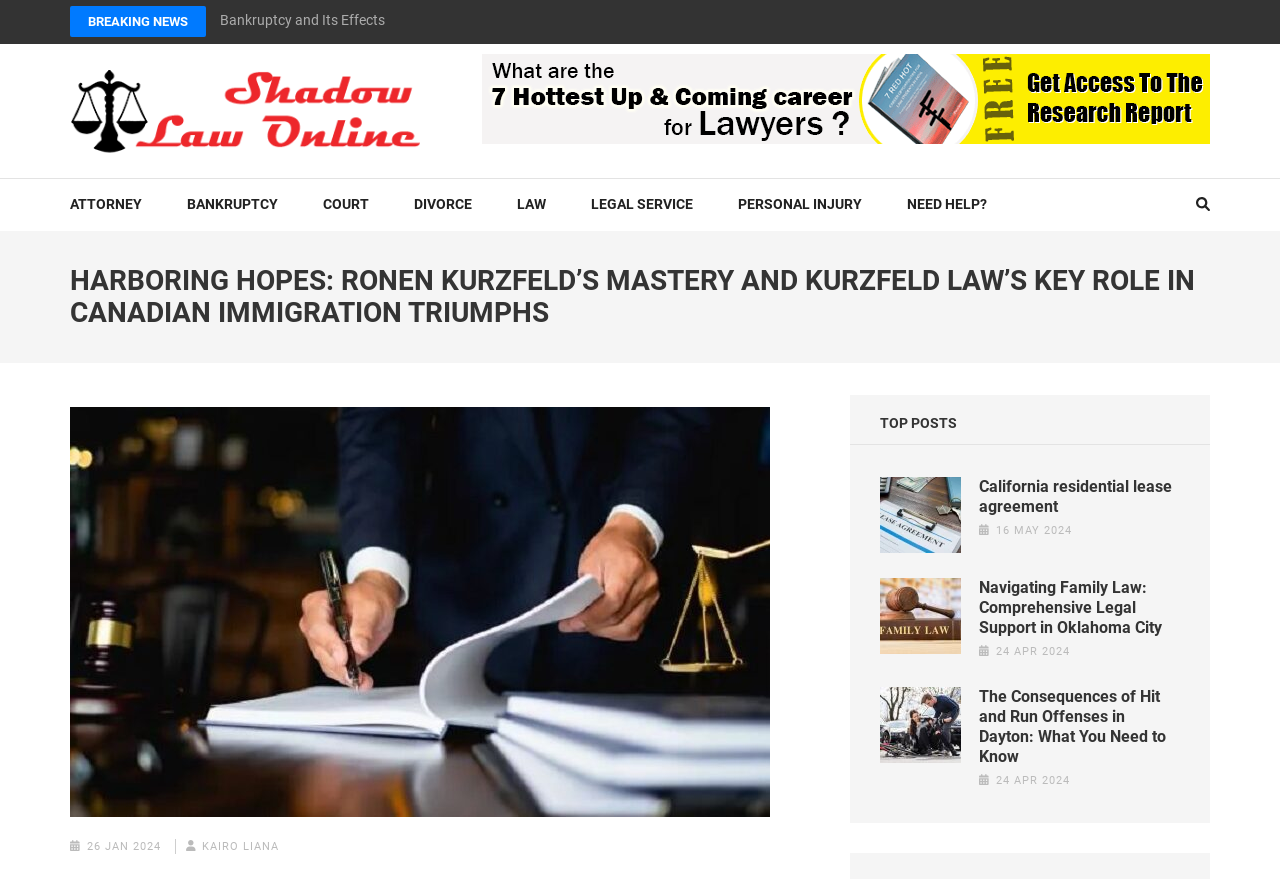What is the category of the link 'BANKRUPTCY'?
Using the visual information, respond with a single word or phrase.

LEGAL SERVICE